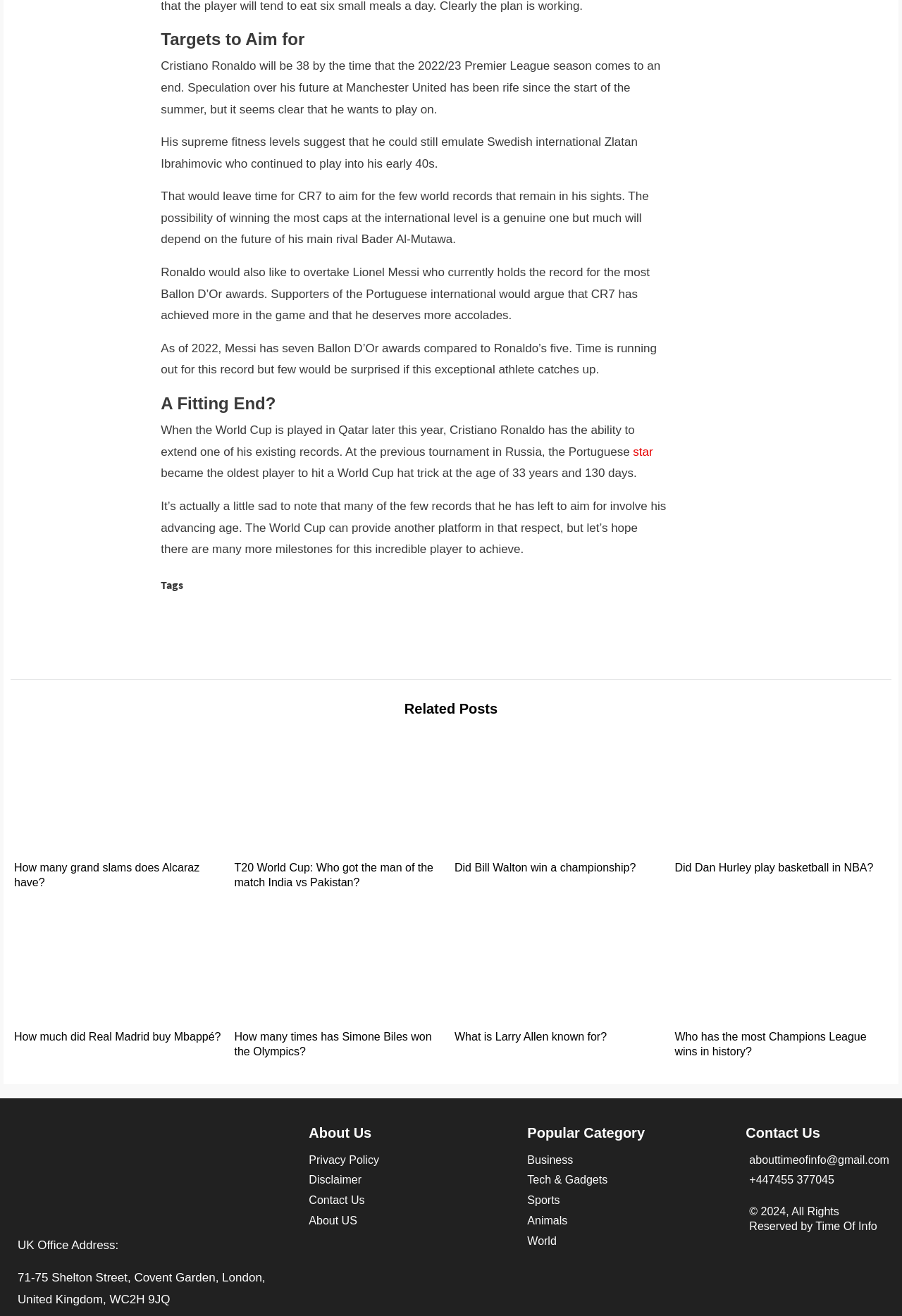What is the topic of the 'Related Posts' section?
Please provide a detailed and thorough answer to the question.

The 'Related Posts' section contains links to articles about sports, such as tennis, T20 World Cup, and basketball, indicating that the topic of this section is sports.